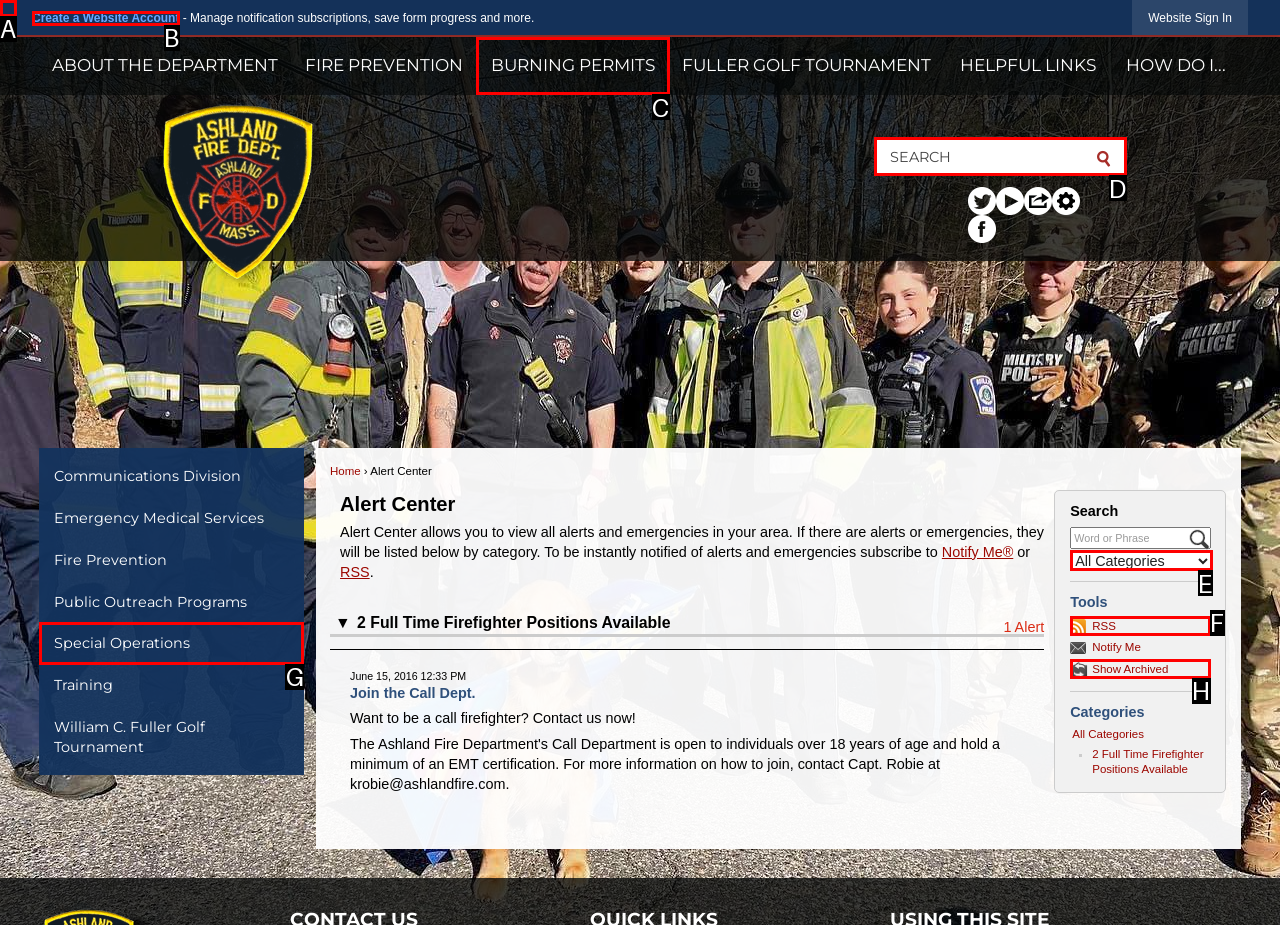Identify the correct UI element to click to achieve the task: Search.
Answer with the letter of the appropriate option from the choices given.

D